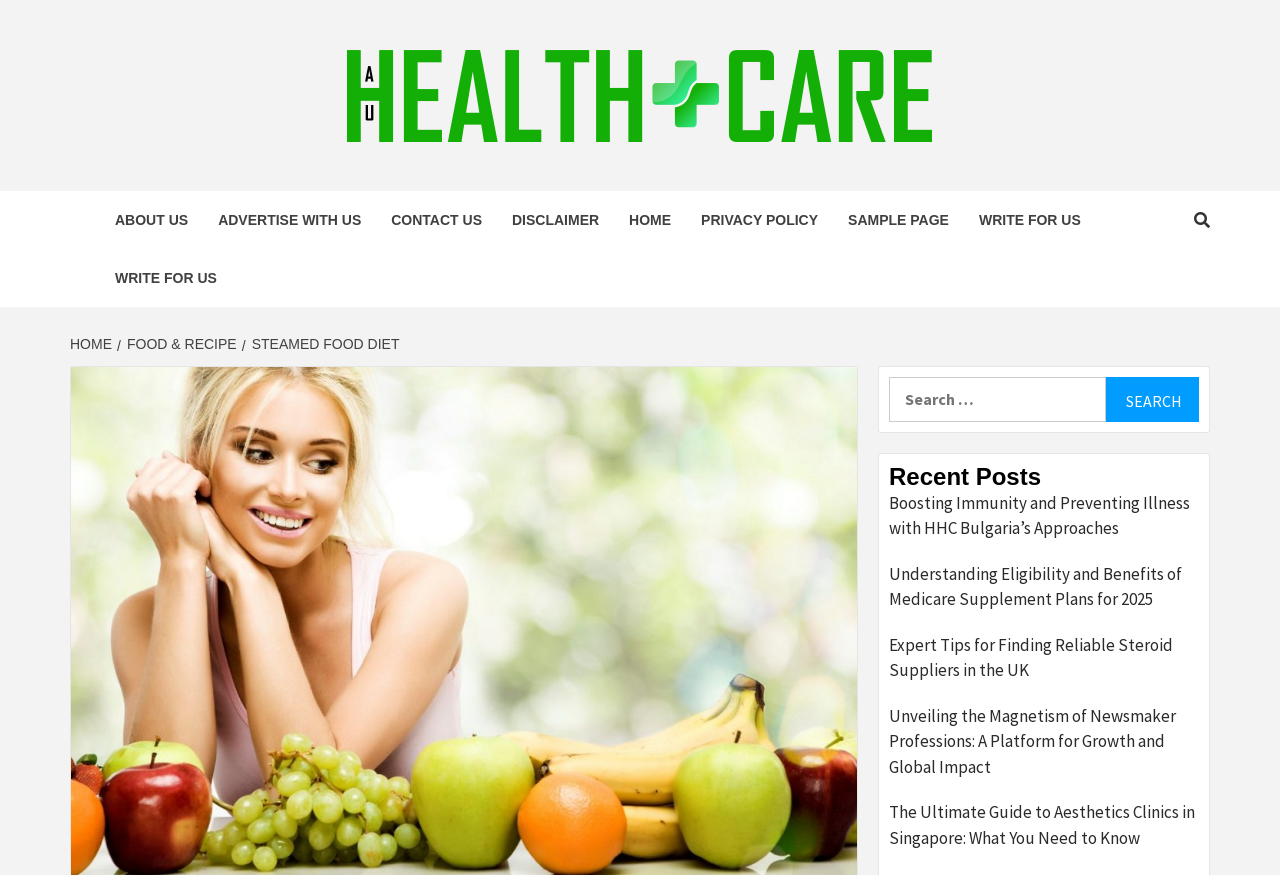Can you identify the bounding box coordinates of the clickable region needed to carry out this instruction: 'go to Au Health Care homepage'? The coordinates should be four float numbers within the range of 0 to 1, stated as [left, top, right, bottom].

[0.266, 0.048, 0.734, 0.17]